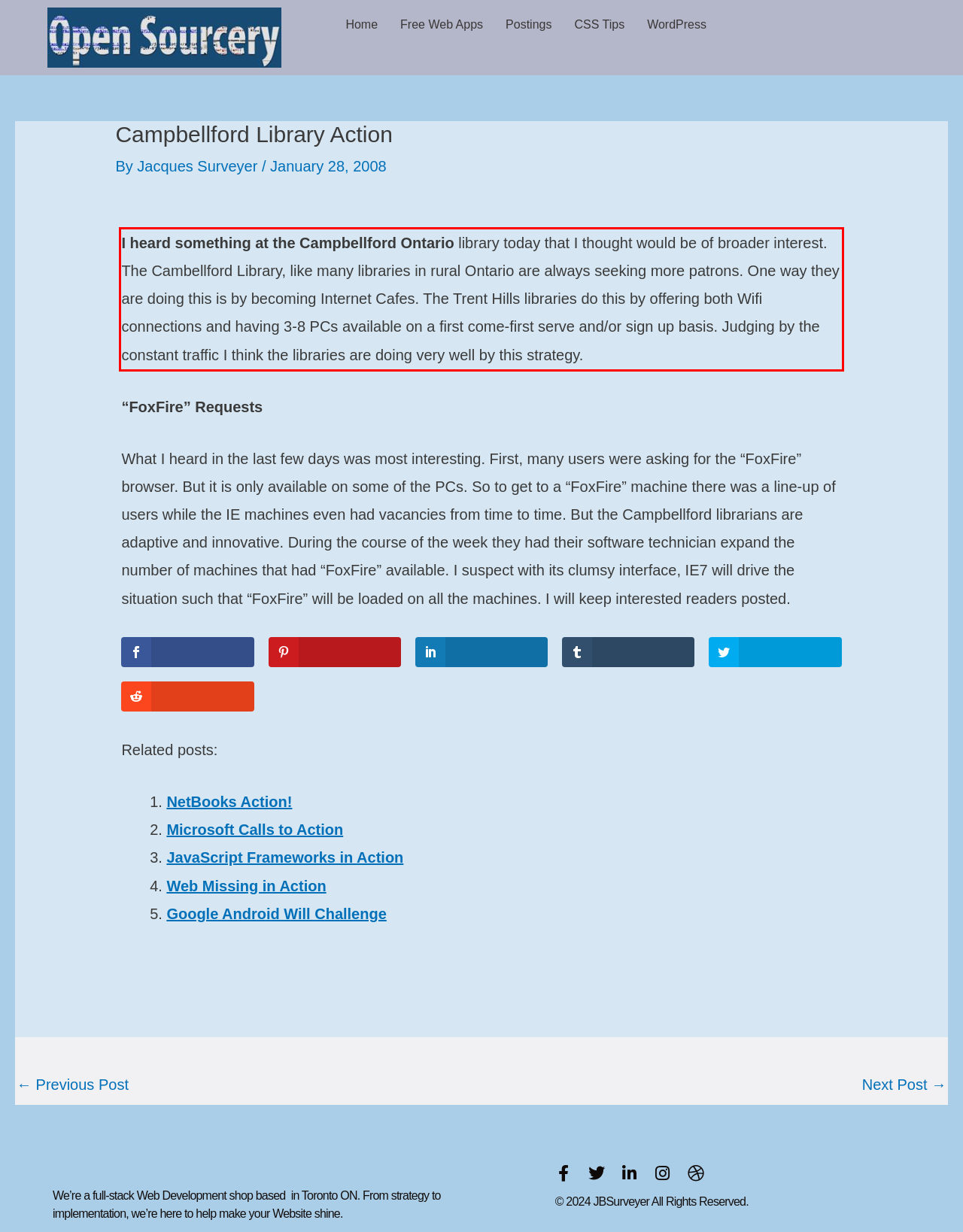Observe the screenshot of the webpage that includes a red rectangle bounding box. Conduct OCR on the content inside this red bounding box and generate the text.

I heard something at the Campbellford Ontario library today that I thought would be of broader interest. The Cambellford Library, like many libraries in rural Ontario are always seeking more patrons. One way they are doing this is by becoming Internet Cafes. The Trent Hills libraries do this by offering both Wifi connections and having 3-8 PCs available on a first come-first serve and/or sign up basis. Judging by the constant traffic I think the libraries are doing very well by this strategy.